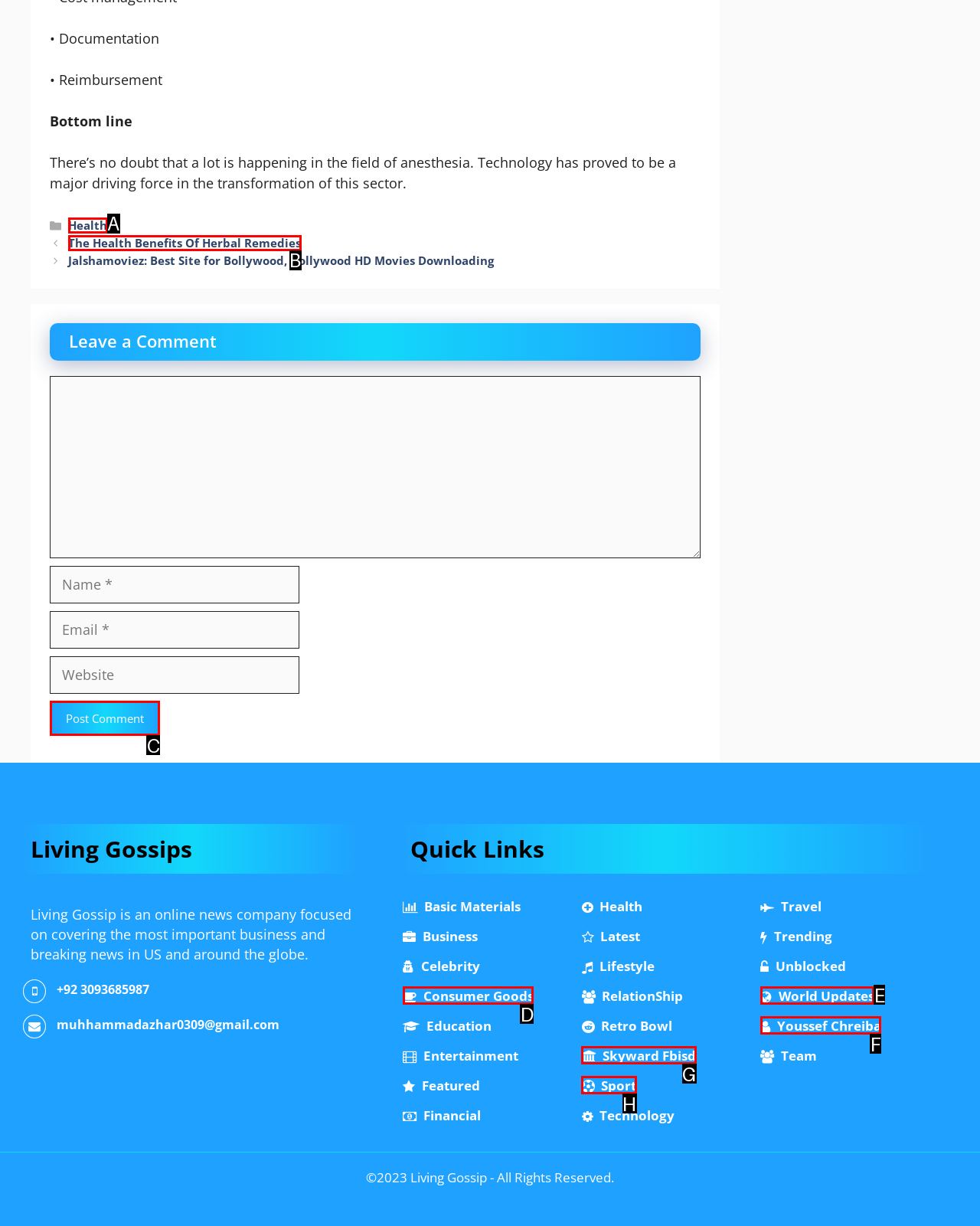Please identify the correct UI element to click for the task: Click on the 'Post Comment' button Respond with the letter of the appropriate option.

C